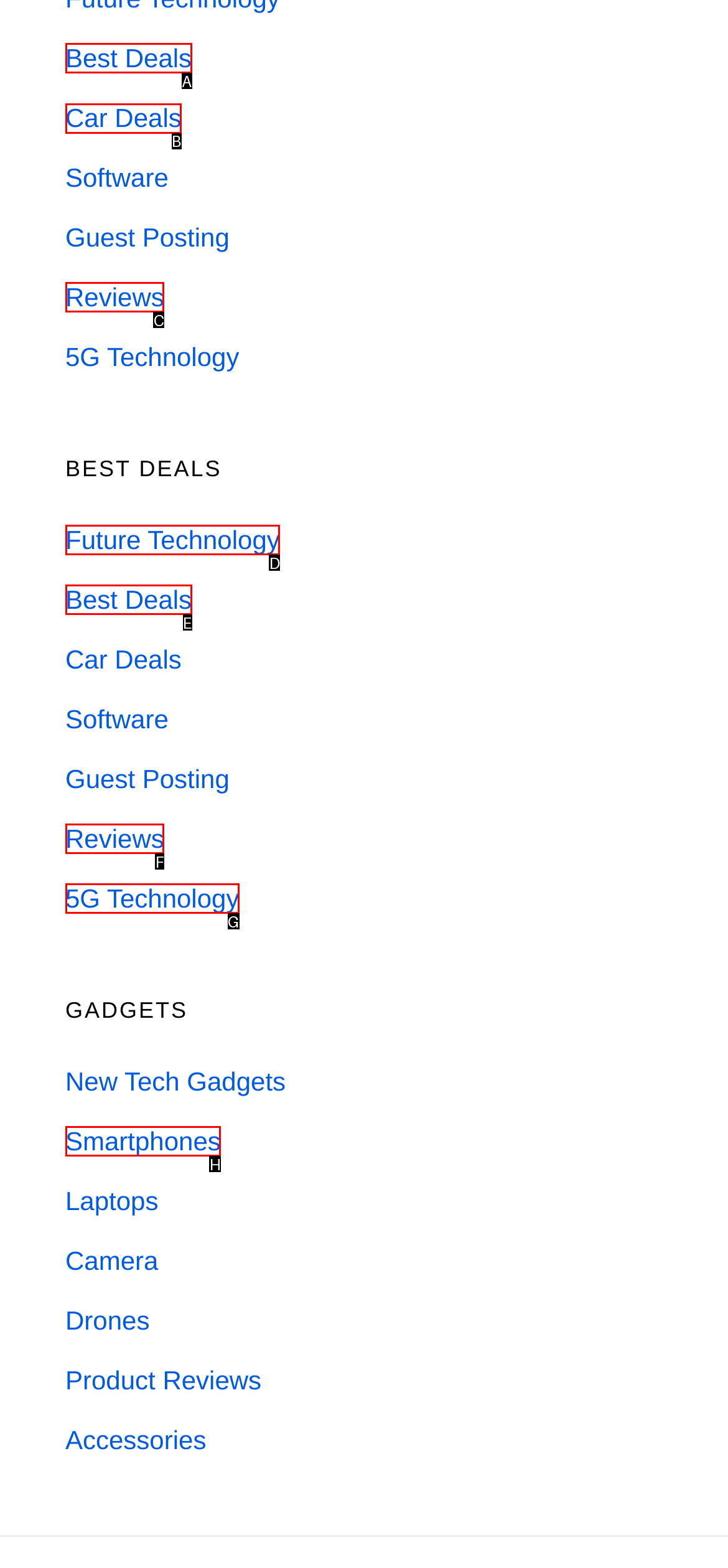Identify the correct choice to execute this task: Check out Car Deals
Respond with the letter corresponding to the right option from the available choices.

B